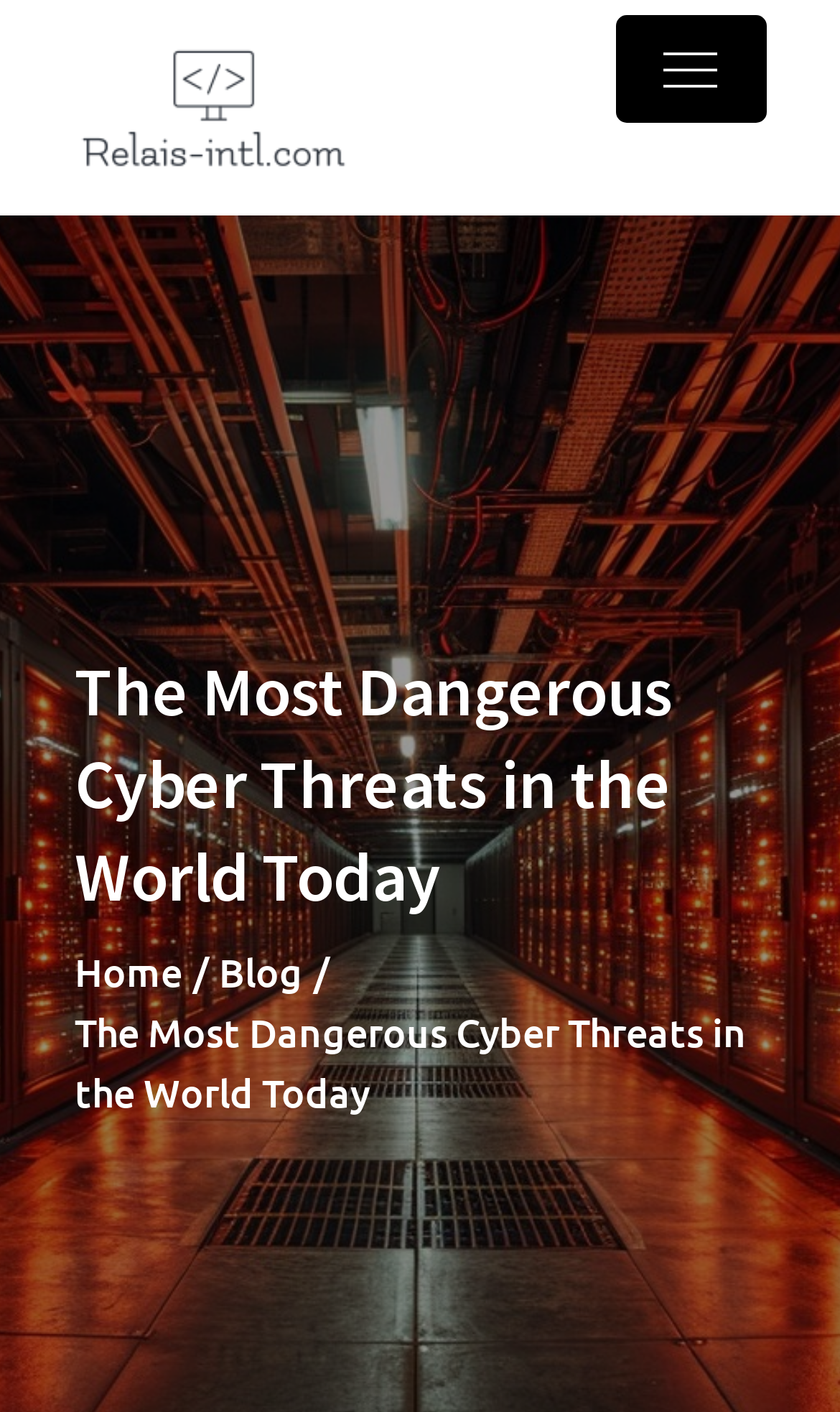Offer an in-depth caption of the entire webpage.

The webpage appears to be an article or blog post discussing cyber threats. At the top left of the page, there is a link and an image, both with the URL "relais-intl.com". The link is positioned slightly below the top edge of the page, while the image is placed above it, closer to the top edge.

To the right of these elements, there is another link with the same URL. Below these top elements, there is a button that, when expanded, controls the primary menu. This button is located near the top right corner of the page.

The main content of the page is headed by a title, "The Most Dangerous Cyber Threats in the World Today", which spans across the page, from the left edge to the right edge, and is positioned roughly in the middle of the page's vertical space.

Below the title, there is a navigation section labeled "Breadcrumbs", which contains three links: "Home", "Blog", and a third link with the same title as the page, "The Most Dangerous Cyber Threats in the World Today". These links are arranged horizontally, with "Home" on the left and the third link on the right.

Overall, the page has a simple and organized structure, with a clear title and navigation section, and a prominent button for accessing the primary menu.